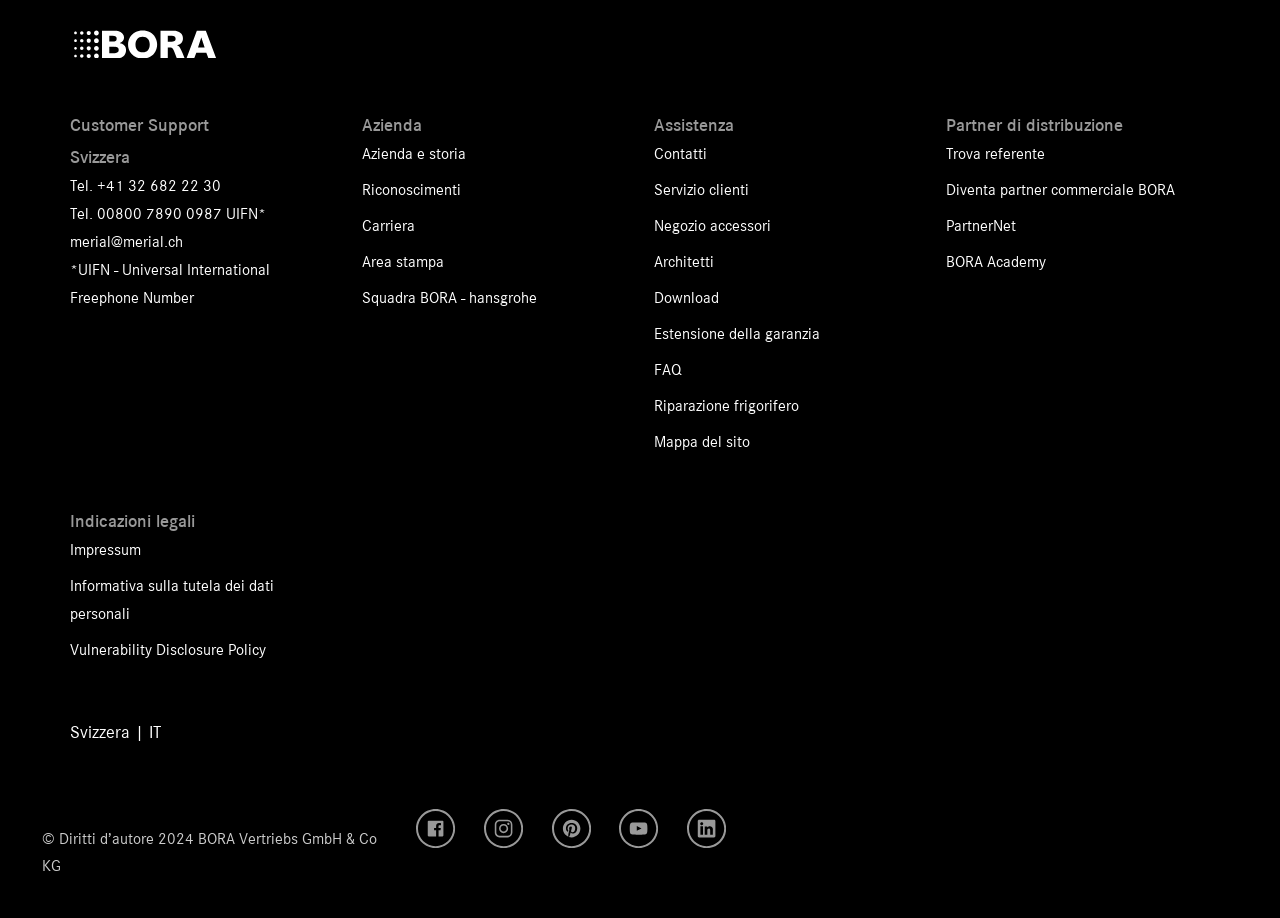What social media platform has a link with the text 'Youtube'? Please answer the question using a single word or phrase based on the image.

Youtube